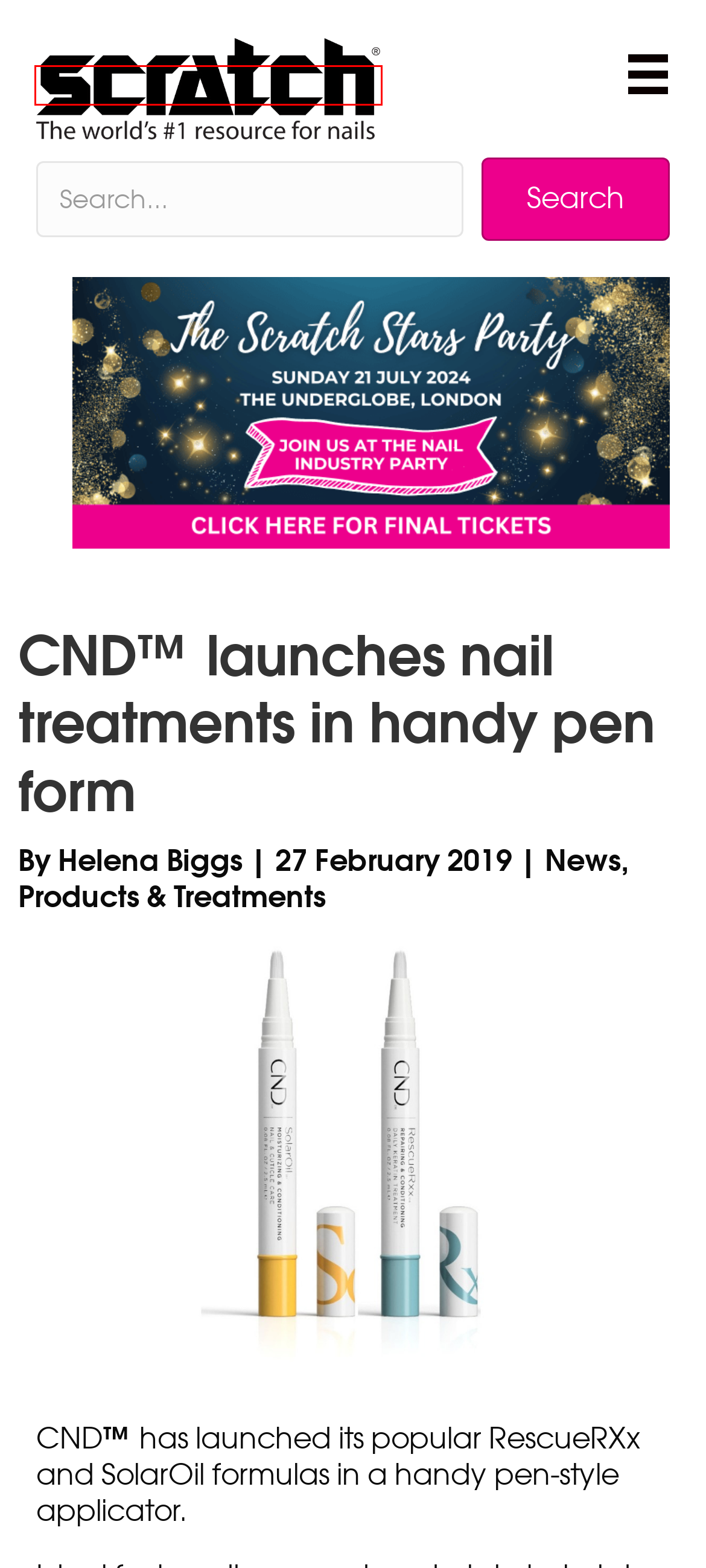Review the screenshot of a webpage which includes a red bounding box around an element. Select the description that best fits the new webpage once the element in the bounding box is clicked. Here are the candidates:
A. Scratch – The world’s #1 resource for nails
B. manicure – Scratch
C. Beauty – Scratch
D. salon – Scratch
E. celebrity – Scratch
F. Movers & Shakers – Scratch
G. Gellux – Scratch
H. nail technician – Scratch

A